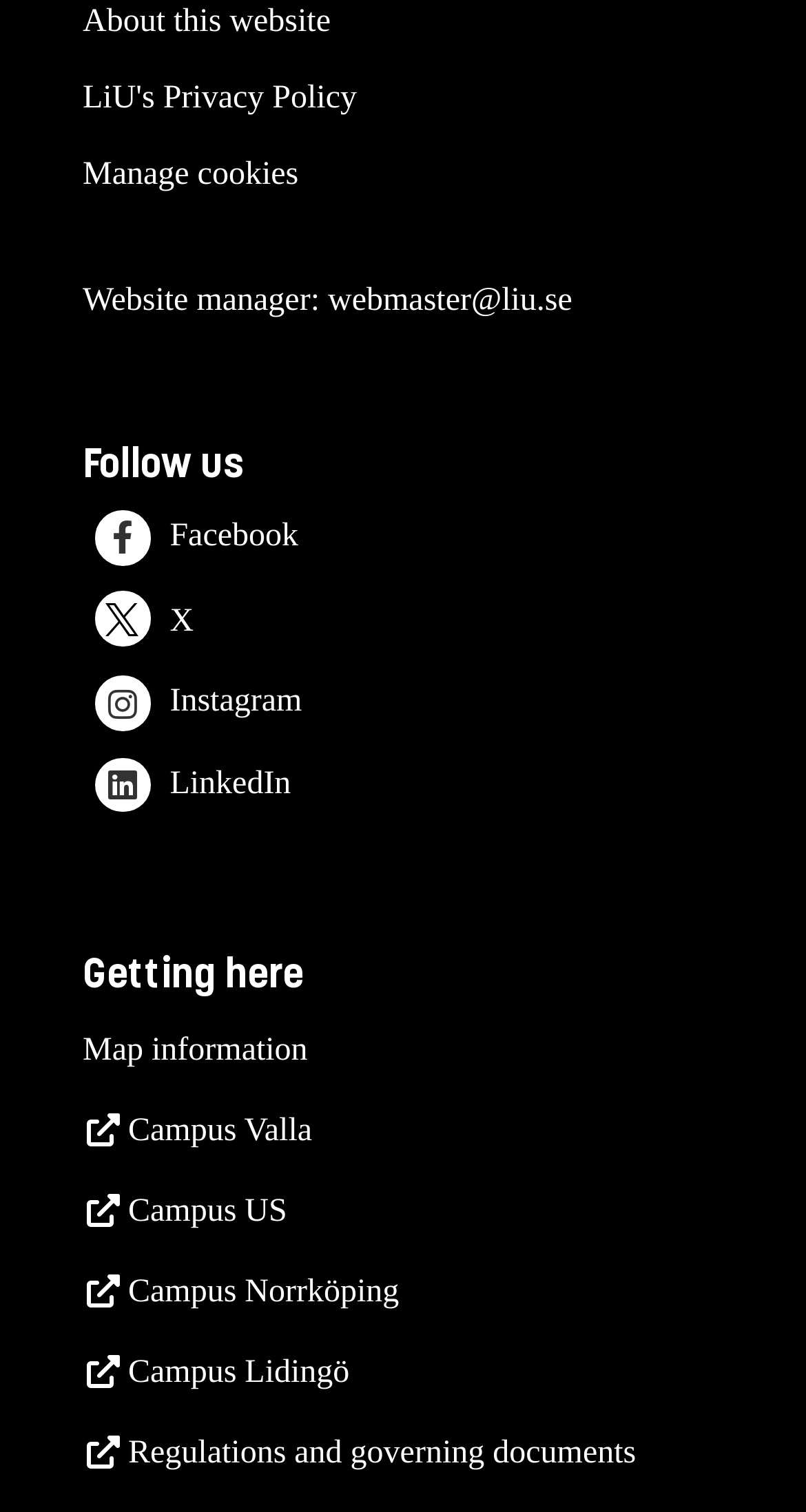Look at the image and answer the question in detail:
What is the email address of the website manager?

I looked for the text 'Website manager:' and found the corresponding email address 'webmaster@liu.se' next to it.